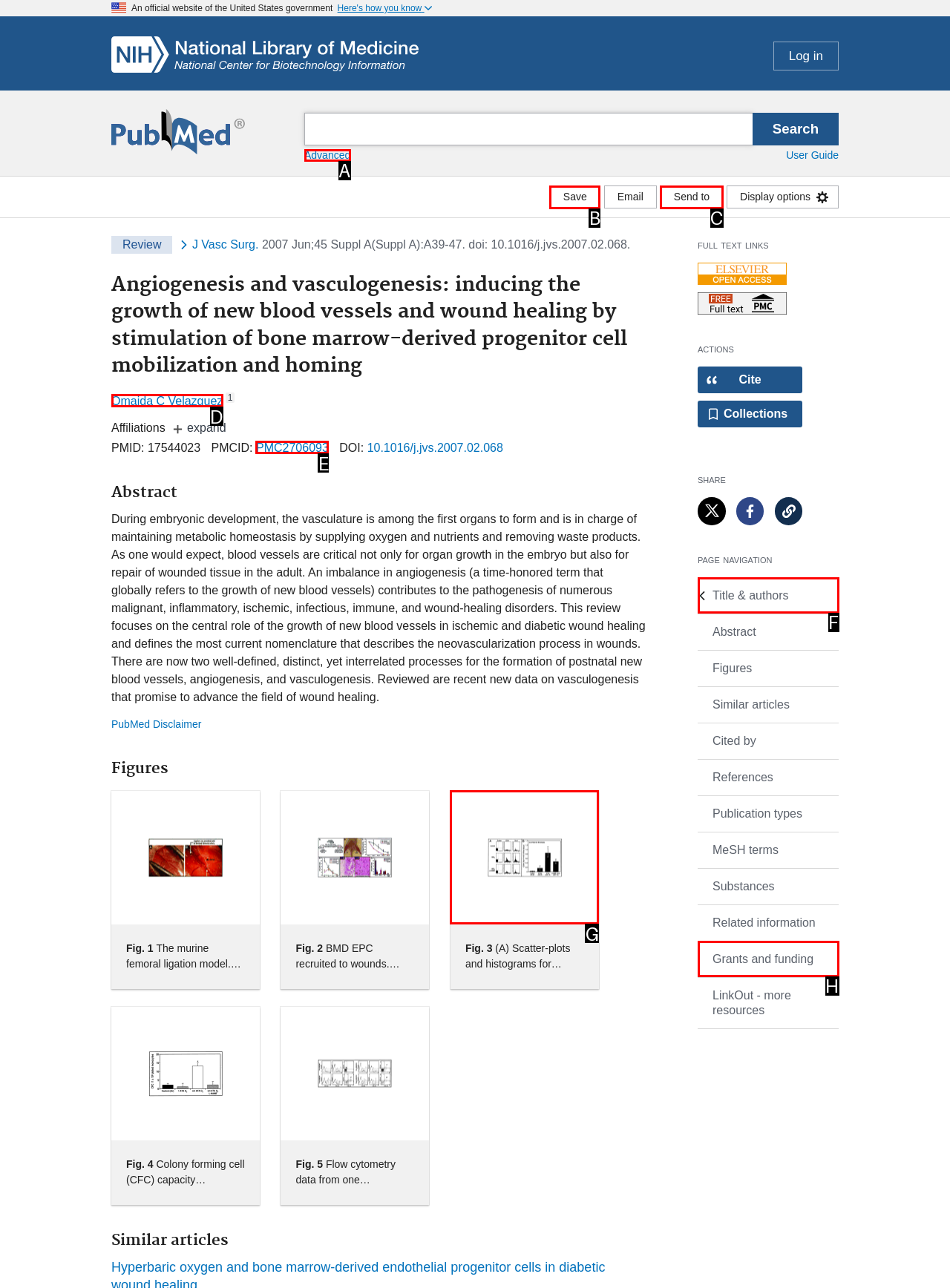Using the given description: Title & authors, identify the HTML element that corresponds best. Answer with the letter of the correct option from the available choices.

F